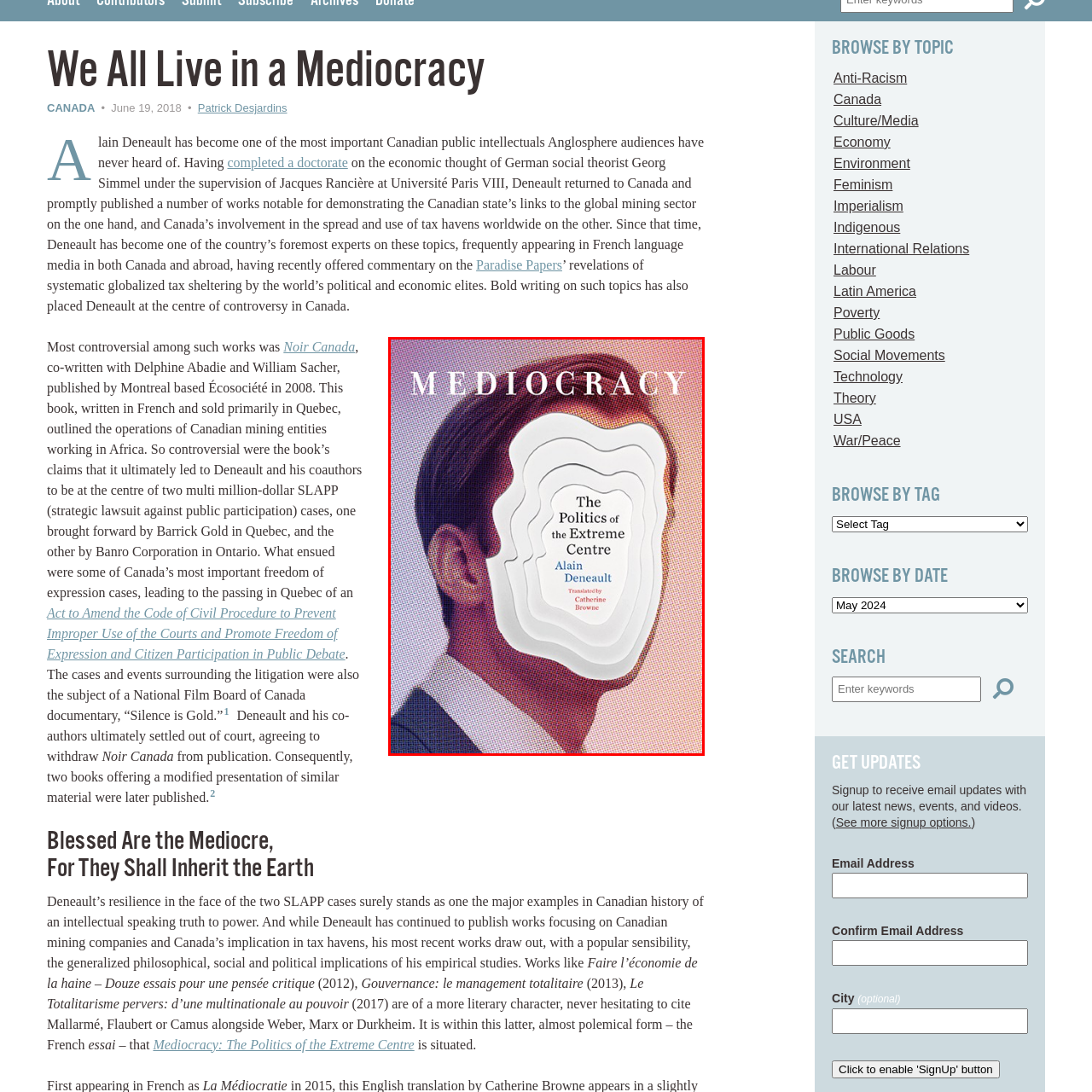Give a comprehensive description of the picture highlighted by the red border.

The image features the cover of the book titled "Mediocracy: The Politics of the Extreme Centre" by Alain Deneault, translated by Catherine Browne. The cover design is striking, showcasing a stylized illustration of a figure with a face that is obscured by a layered, wavy white overlay, symbolizing the complexities and obscurities of contemporary political discourse. The word "MEDIOCRACY" is prominently displayed at the top in bold letters, reinforcing the book's theme that critiques the centrist political ideologies that may dilute meaningful debate and action. 

The visual elements combined with the title suggest an exploration of issues surrounding political complacency, mediocrity in leadership, and the implications these have on society. This cover not only attracts attention but also encapsulates the critical nature of Deneault's work in reflecting on the socio-political landscape.